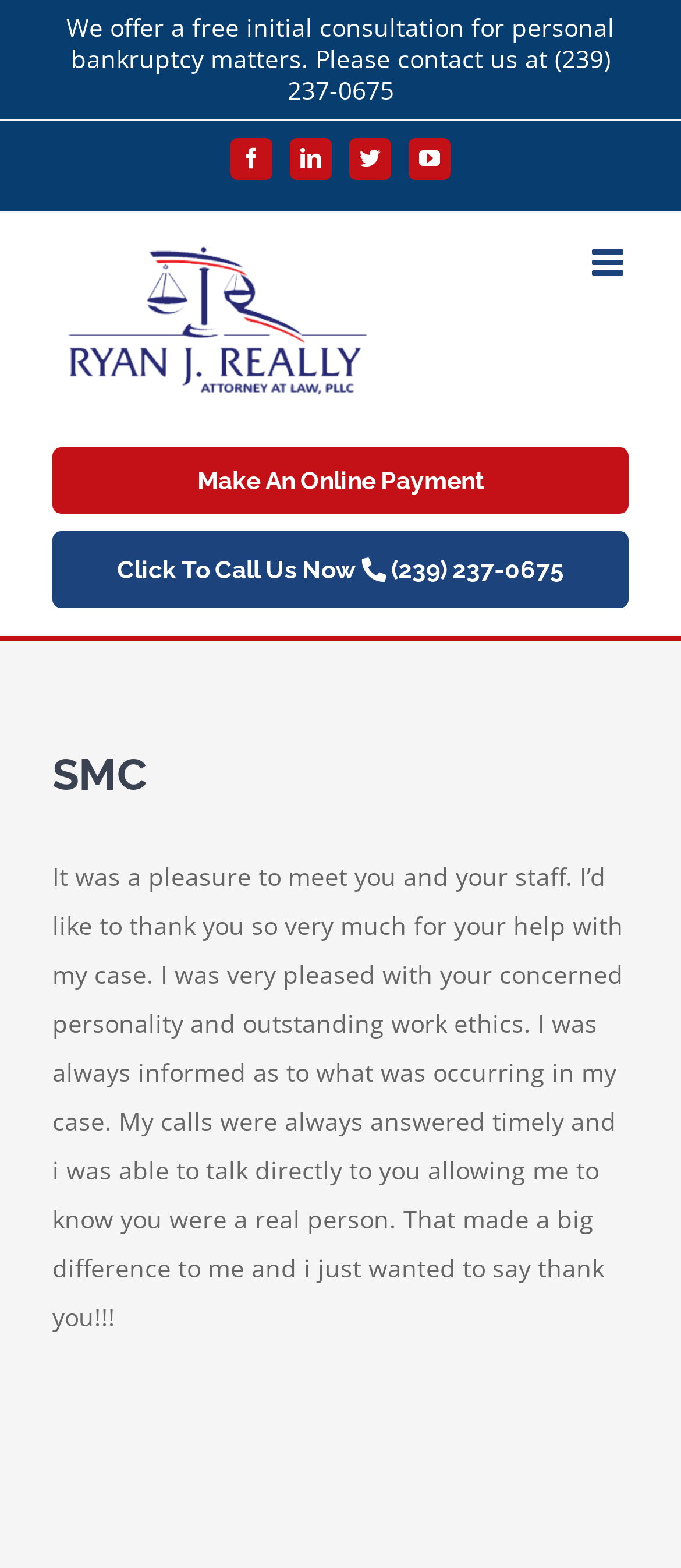How many review/testimonial paragraphs are on the webpage?
Deliver a detailed and extensive answer to the question.

The review/testimonial paragraph can be found in the middle section of the webpage, and it is a quote from a satisfied client praising the bankruptcy lawyers' services.